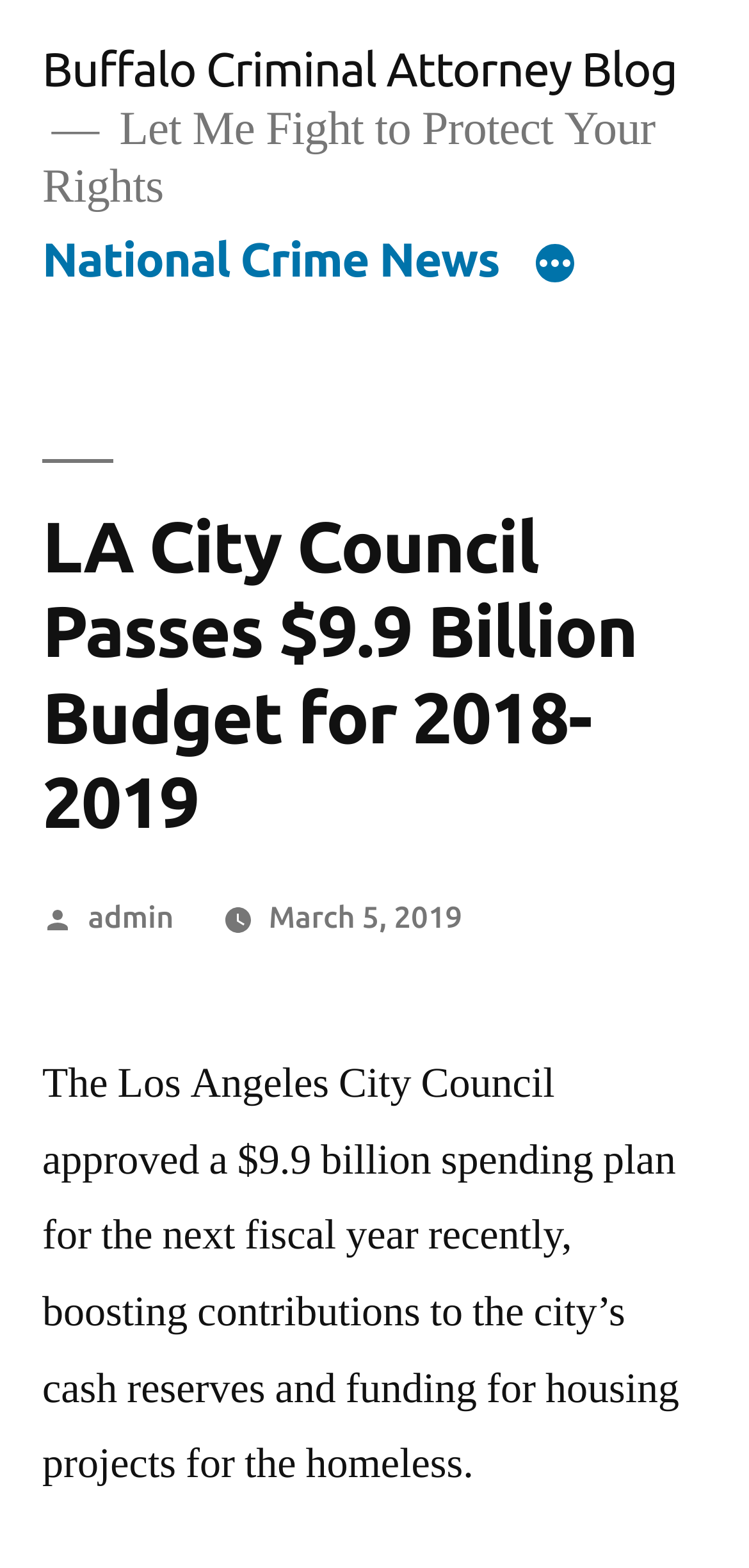Return the bounding box coordinates of the UI element that corresponds to this description: "parent_node: Local Crime News aria-label="More"". The coordinates must be given as four float numbers in the range of 0 and 1, [left, top, right, bottom].

[0.709, 0.155, 0.771, 0.185]